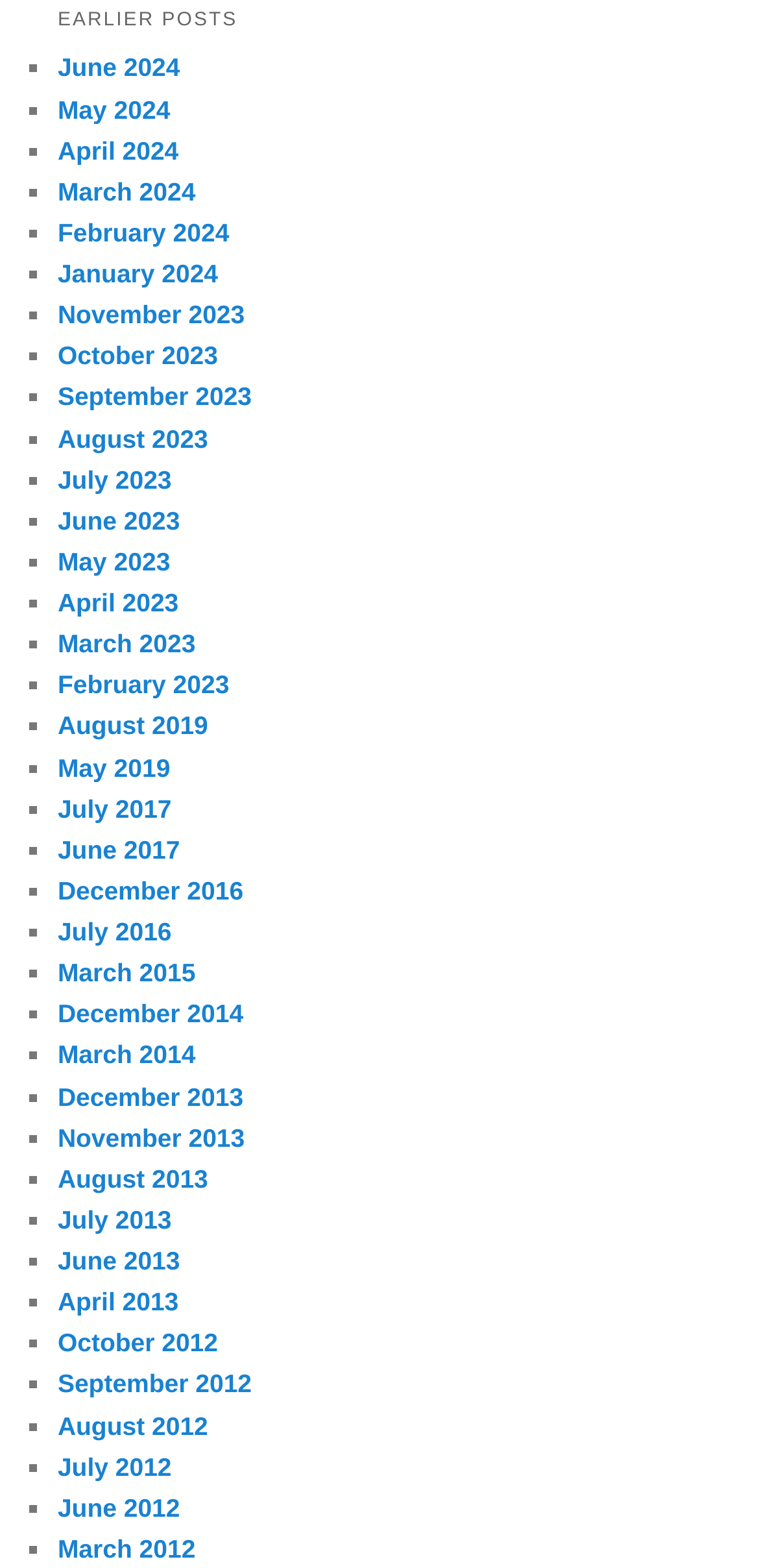What is the earliest month listed?
Give a single word or phrase as your answer by examining the image.

December 2013